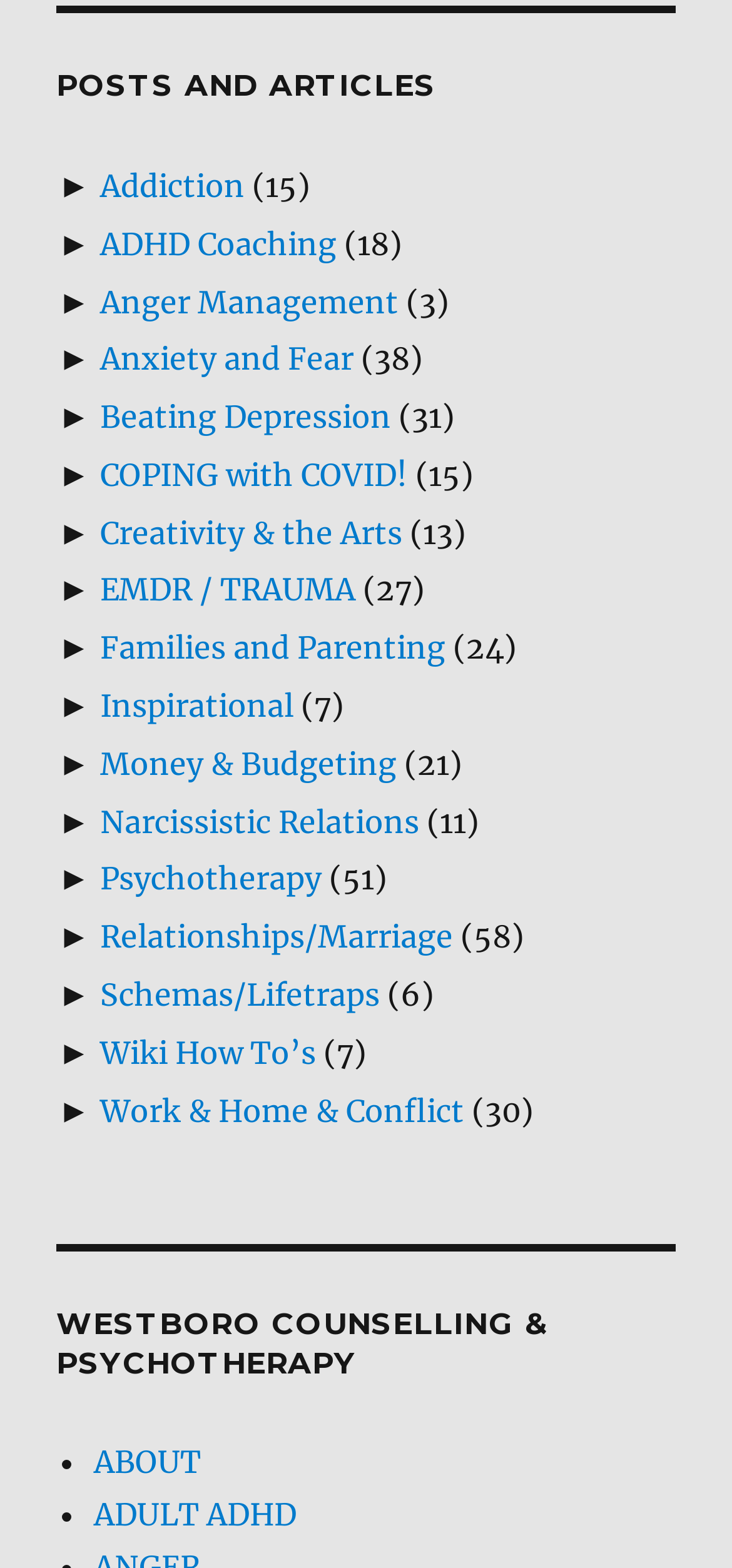Determine the bounding box coordinates of the region that needs to be clicked to achieve the task: "Click on Addiction".

[0.136, 0.107, 0.334, 0.13]